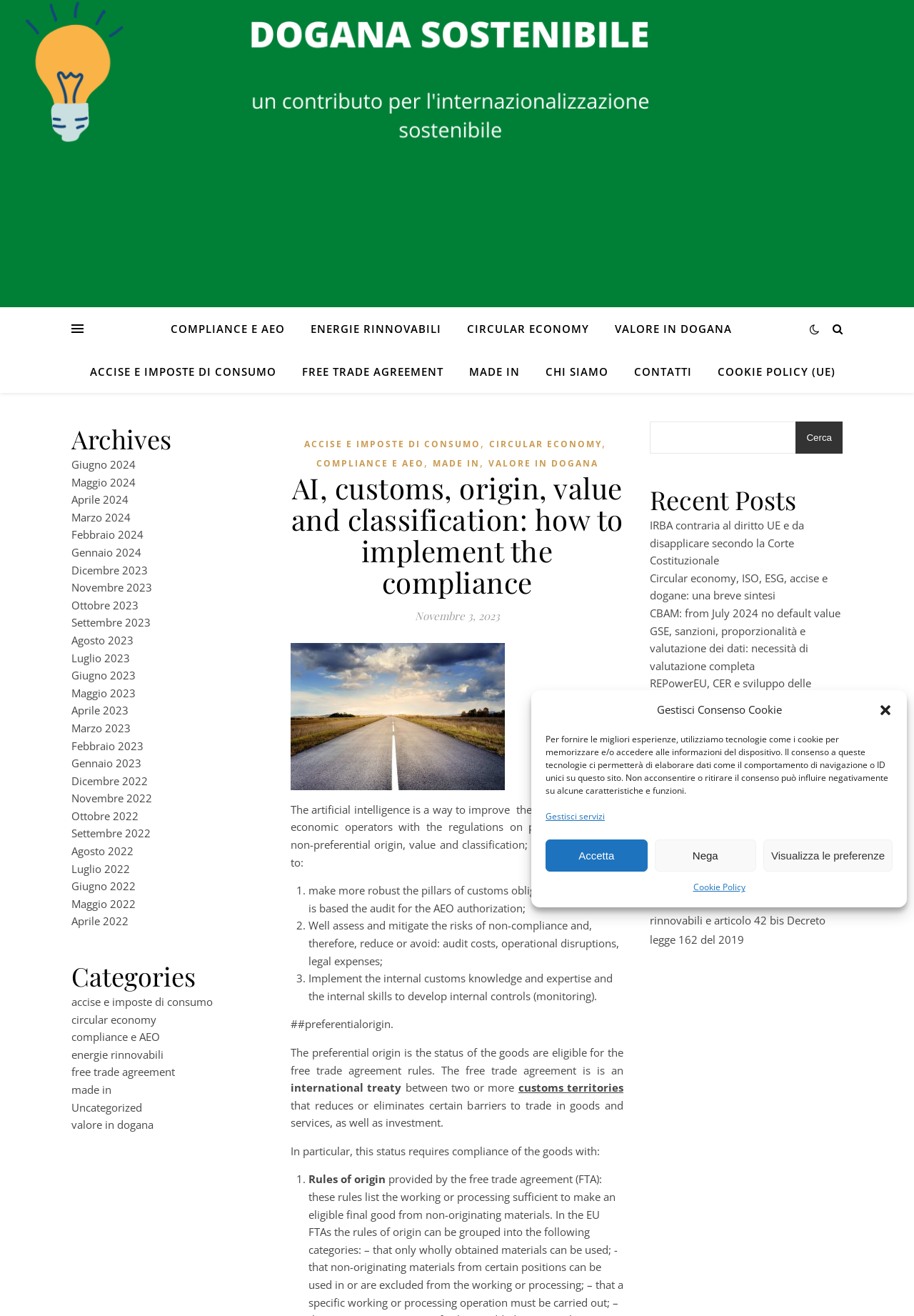Identify the first-level heading on the webpage and generate its text content.

AI, customs, origin, value and classification: how to implement the compliance